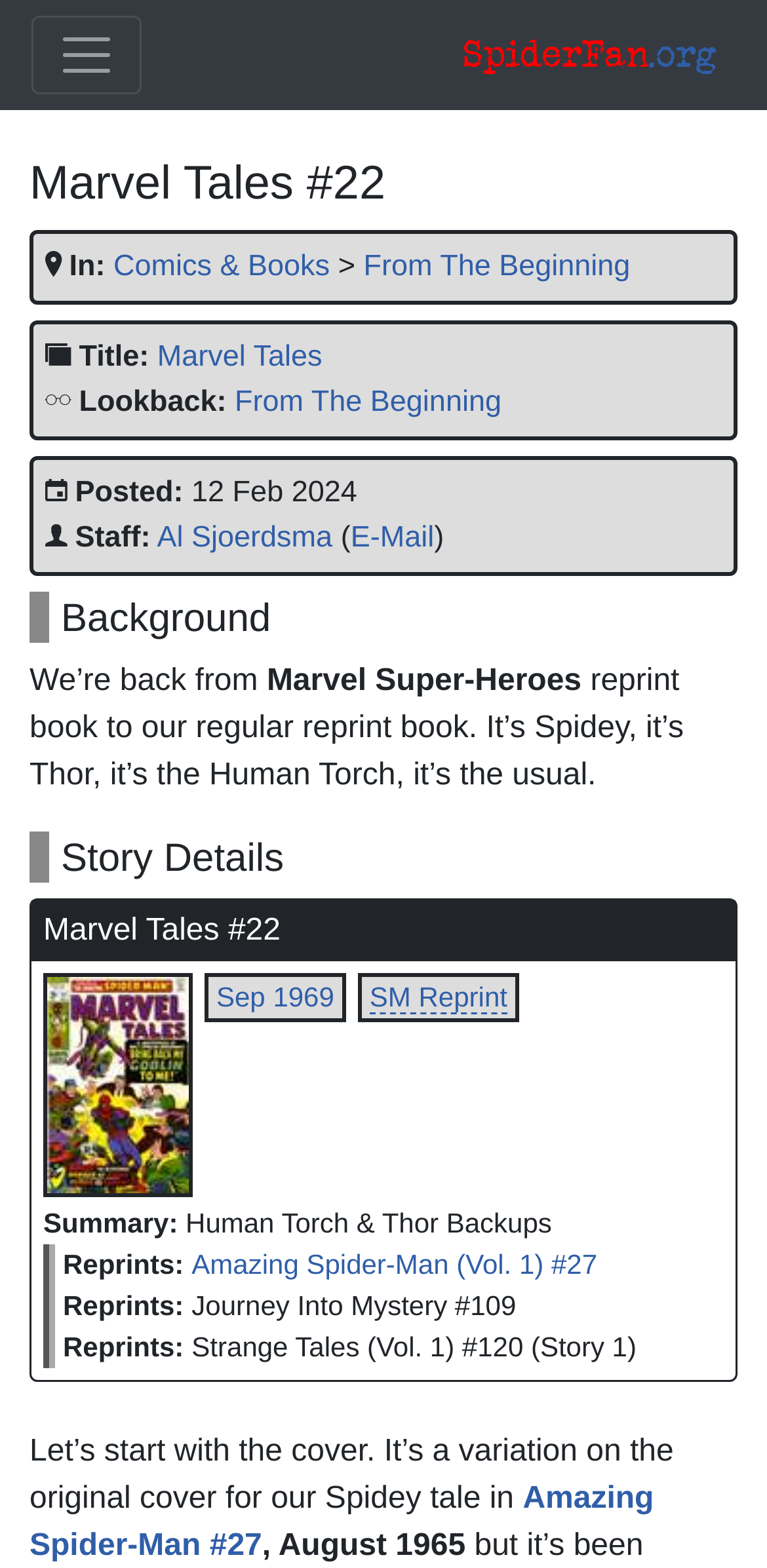Please give a one-word or short phrase response to the following question: 
Who is the staff member mentioned?

Al Sjoerdsma